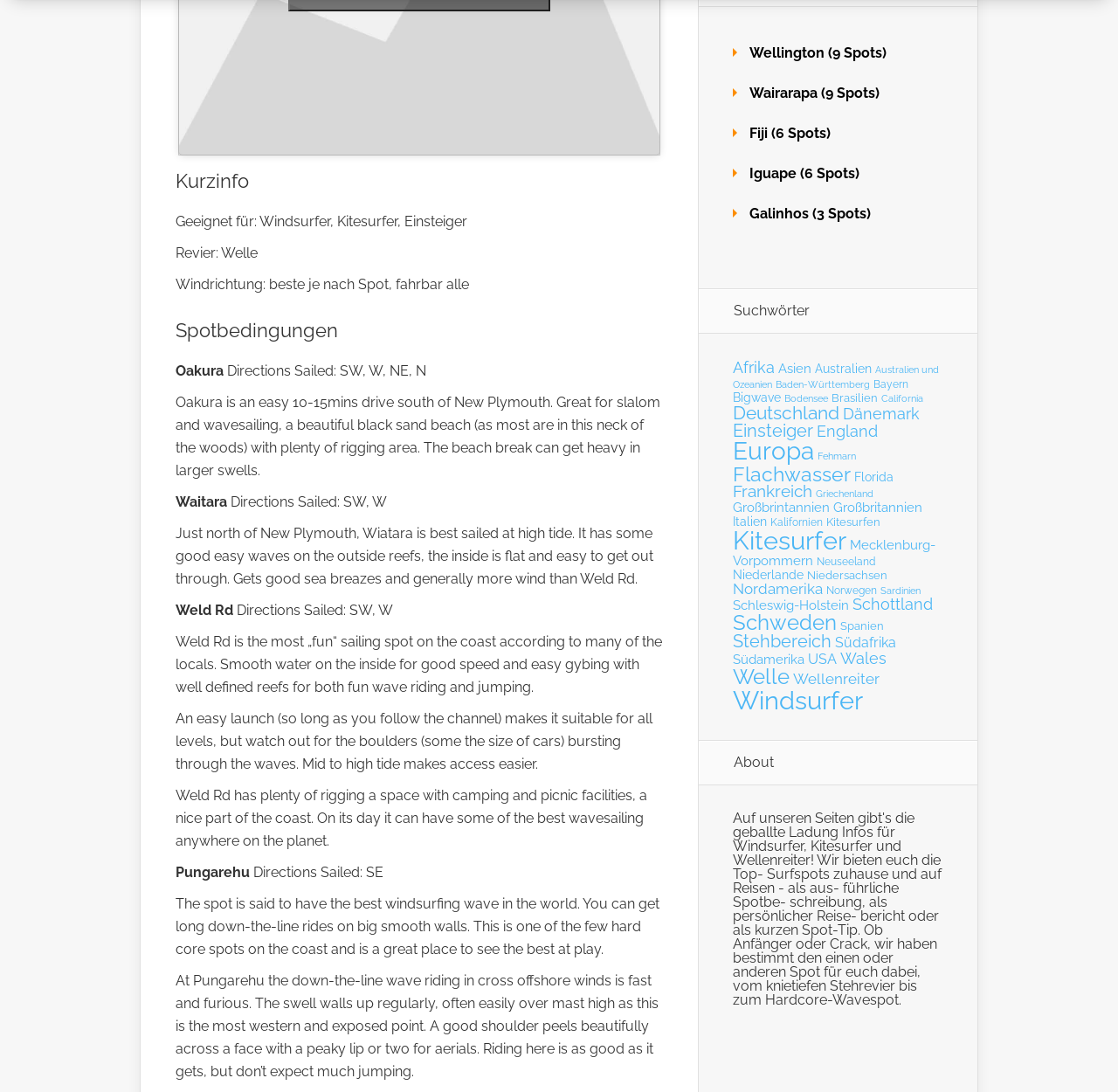Answer the following in one word or a short phrase: 
How many spots are listed under 'Wellington'?

9